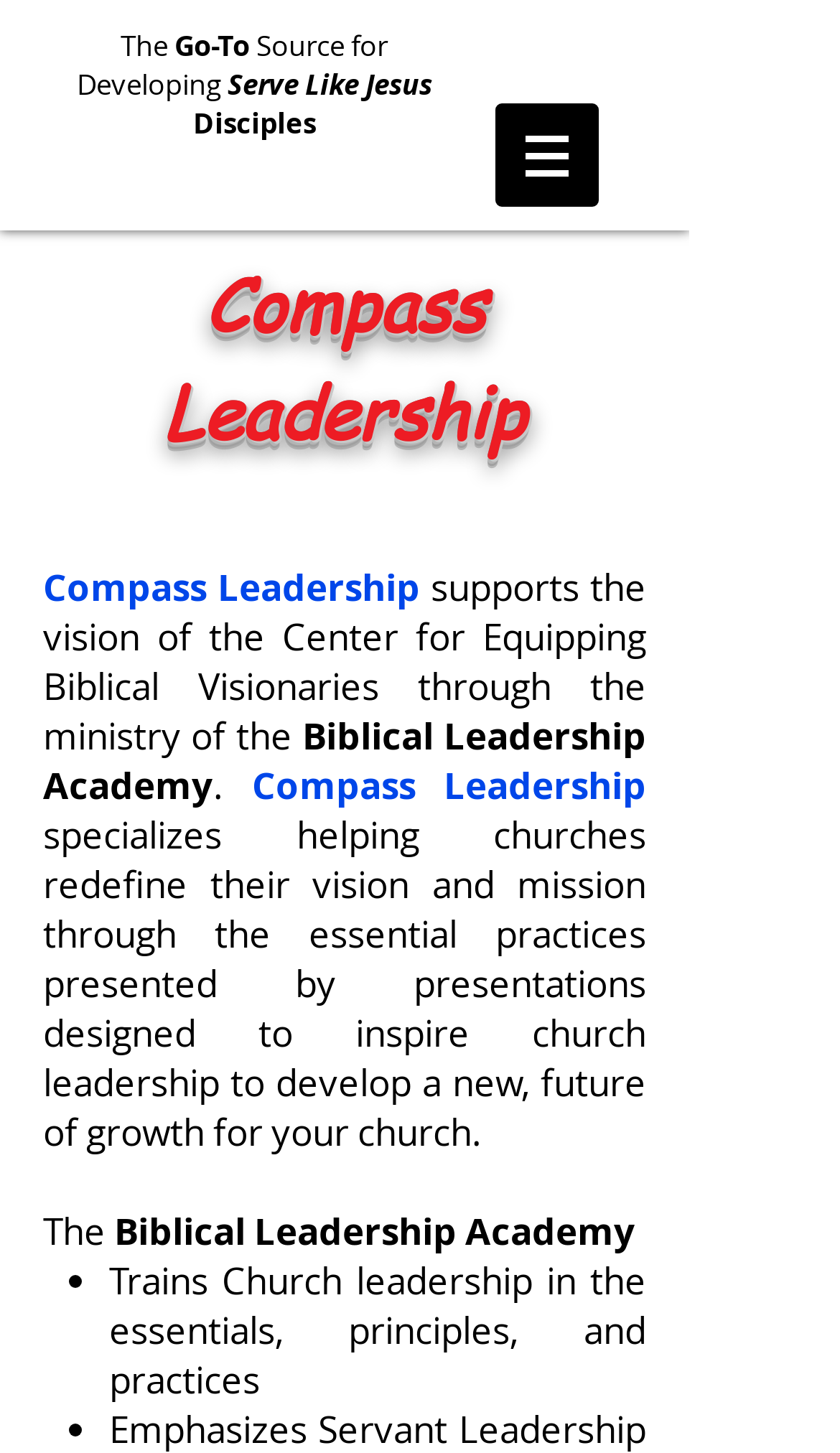Provide your answer to the question using just one word or phrase: What is the name of the academy supported by Compass Leadership?

Biblical Leadership Academy